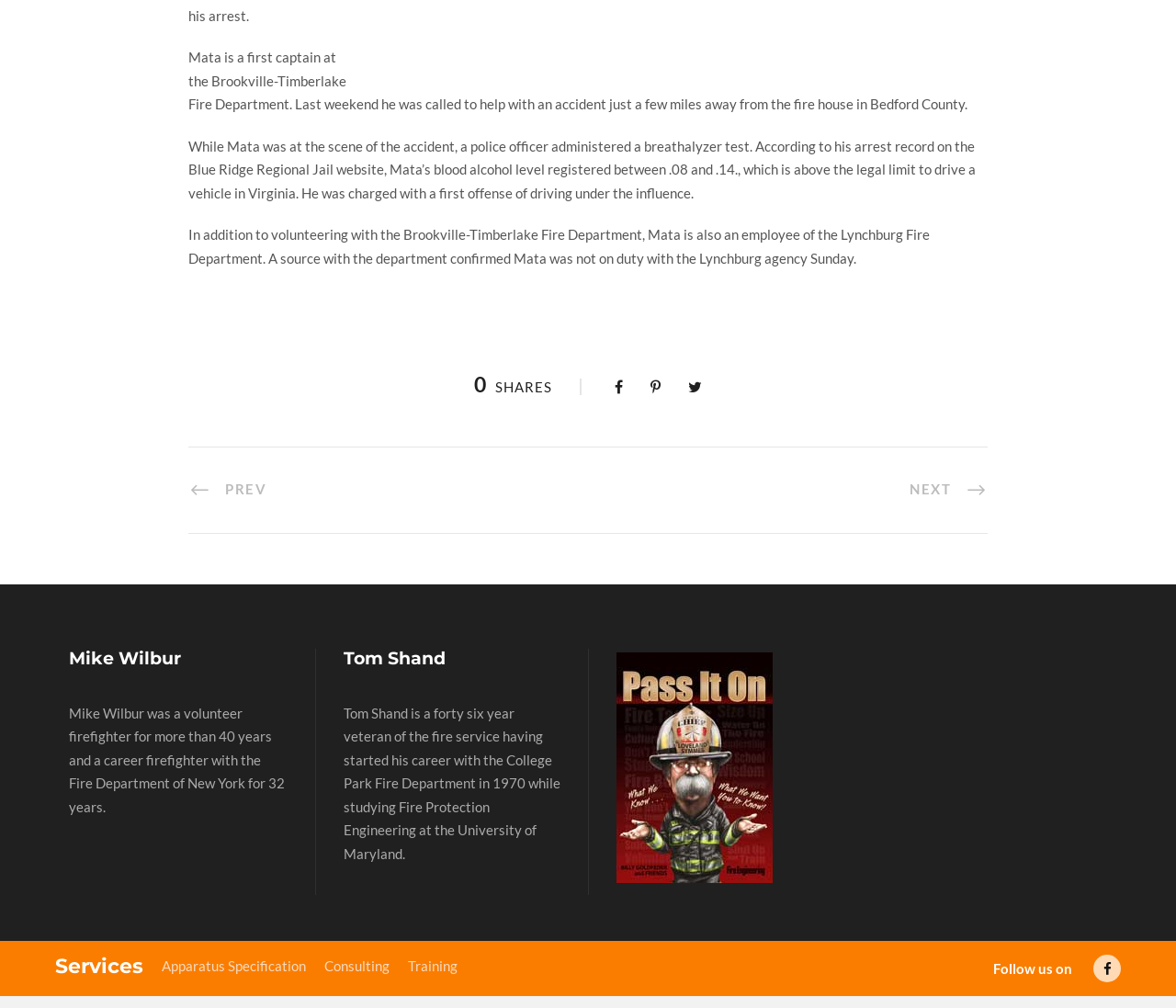Using the information in the image, give a detailed answer to the following question: How many years of experience does Tom Shand have in the fire service?

According to the text, Tom Shand is a forty-six year veteran of the fire service, having started his career with the College Park Fire Department in 1970.